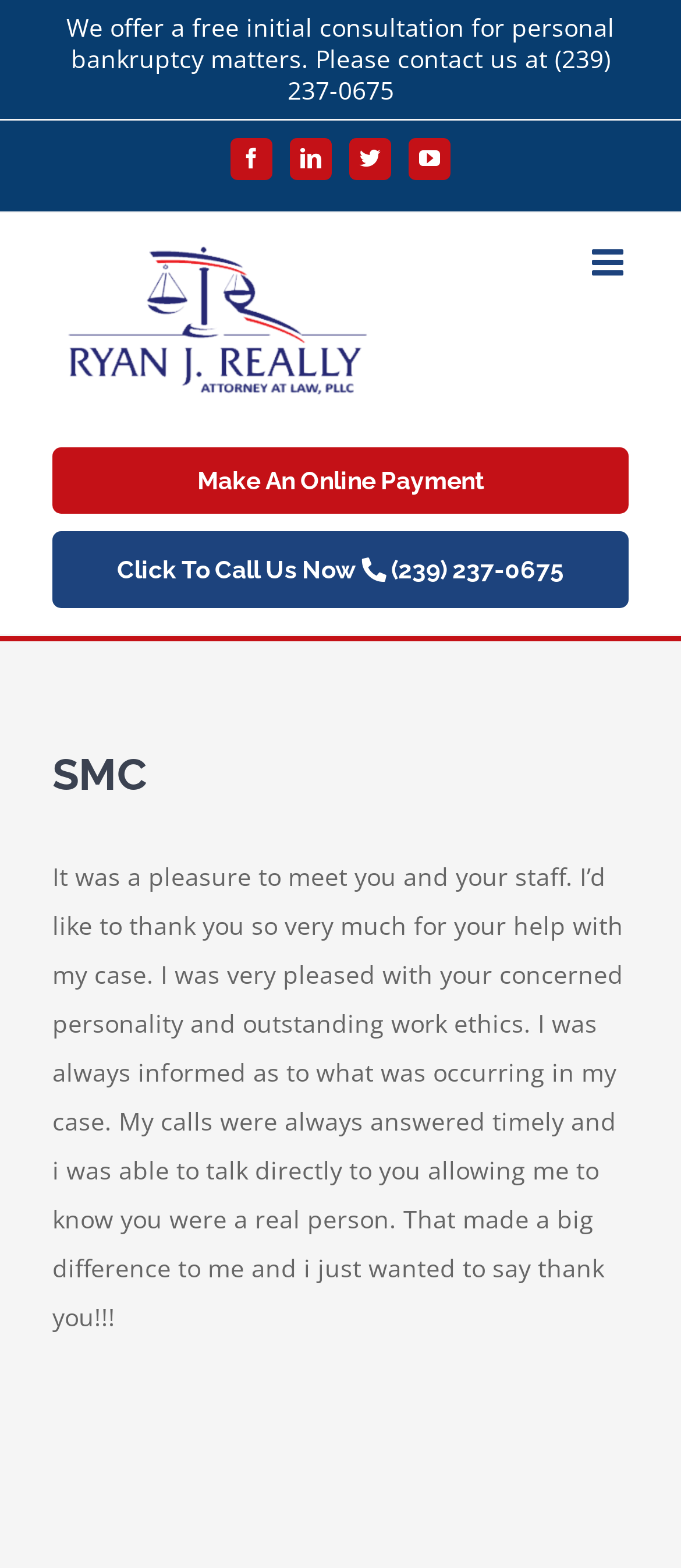How many social media links are available on the webpage?
Based on the image, give a one-word or short phrase answer.

4